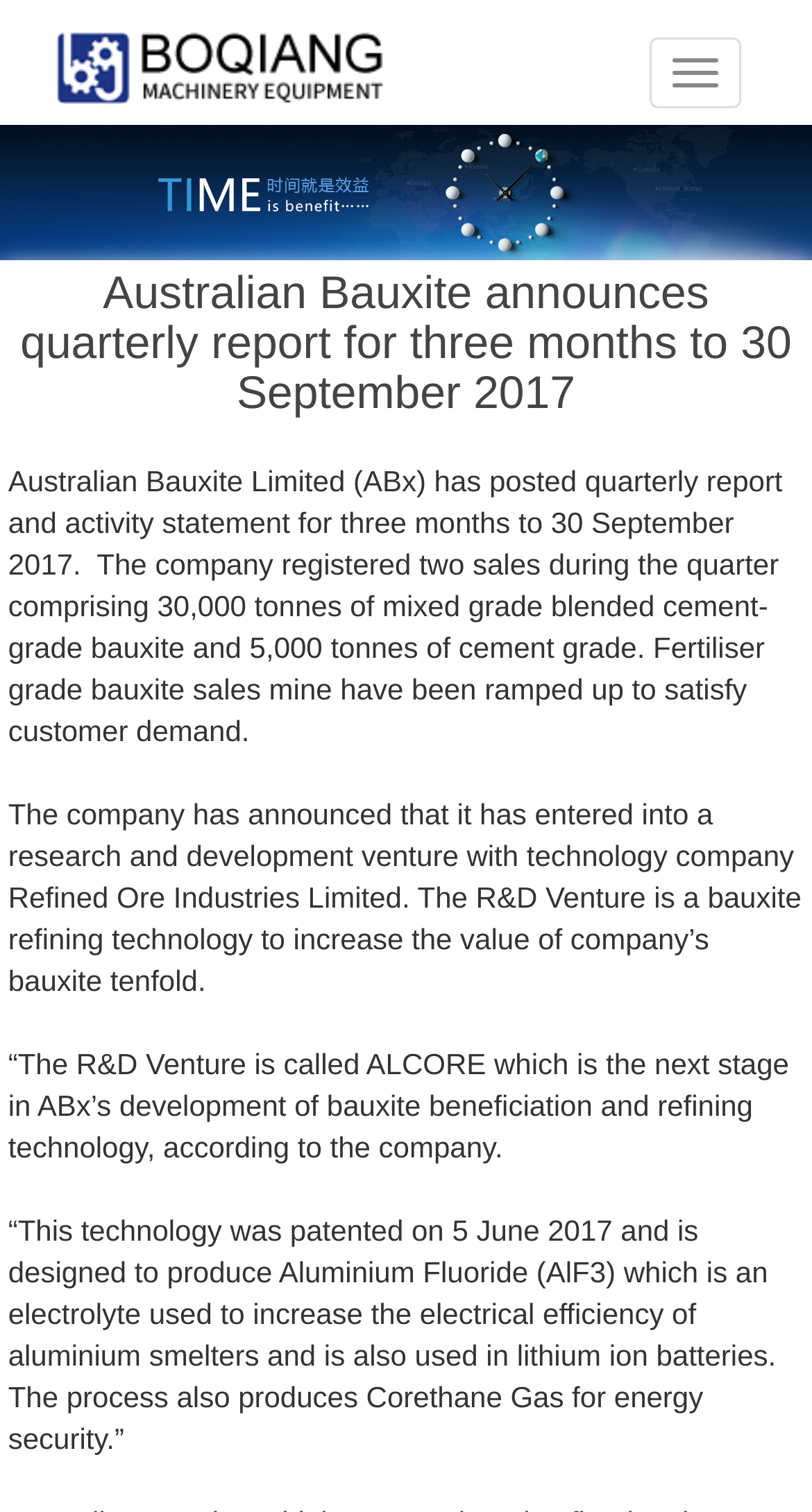Refer to the element description 切换导航 and identify the corresponding bounding box in the screenshot. Format the coordinates as (top-left x, top-left y, bottom-right x, bottom-right y) with values in the range of 0 to 1.

[0.799, 0.025, 0.912, 0.072]